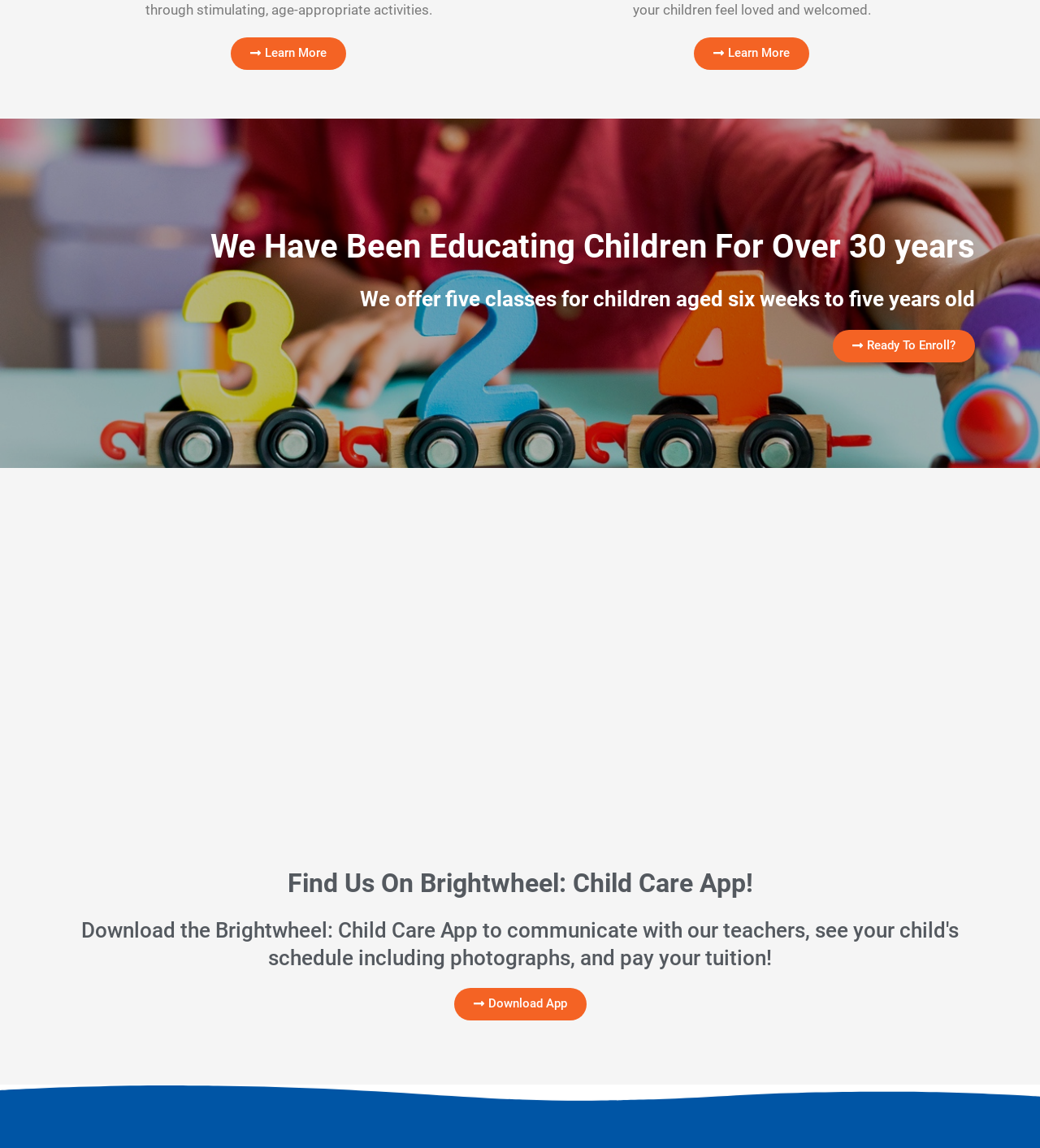Locate and provide the bounding box coordinates for the HTML element that matches this description: "Download App".

[0.436, 0.861, 0.564, 0.889]